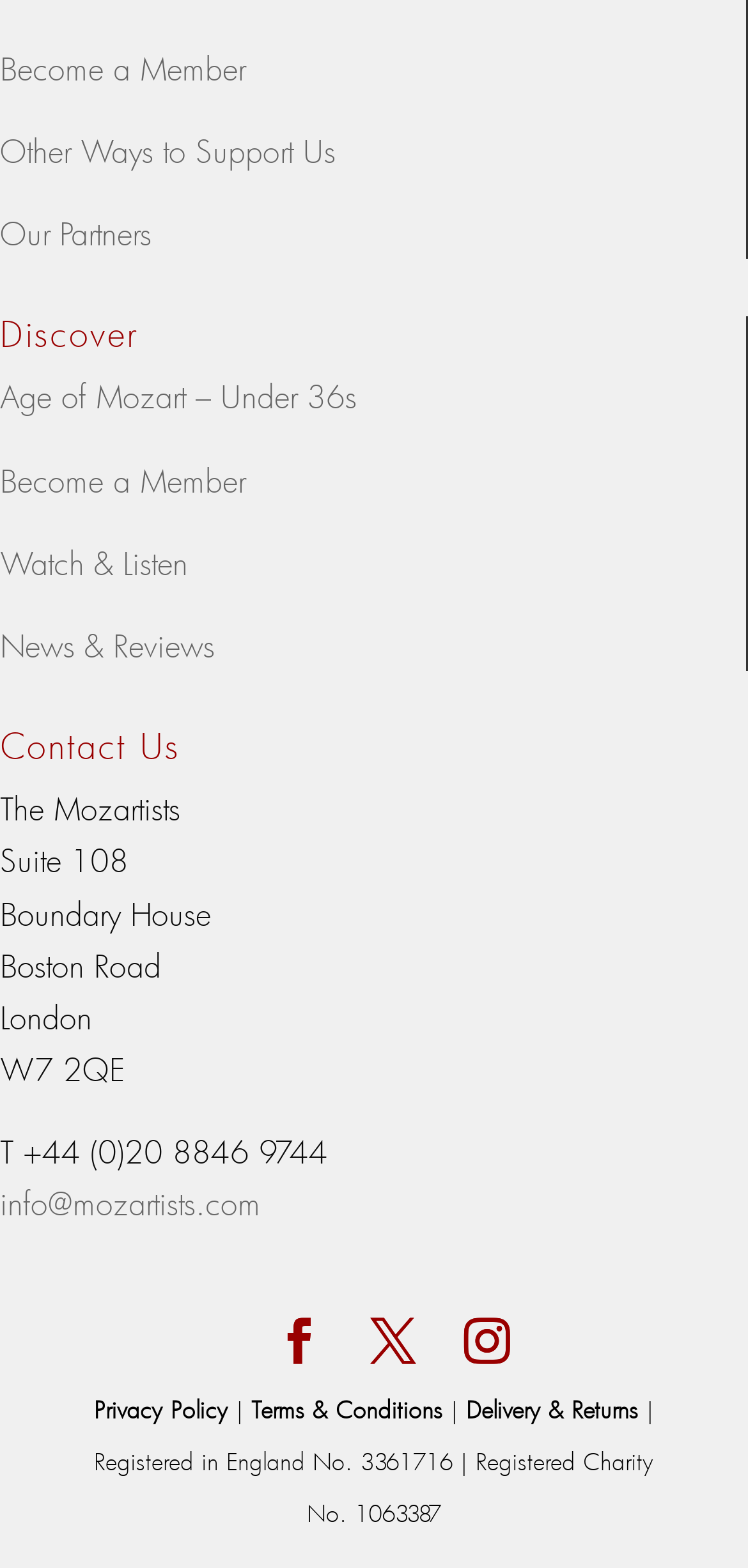Give a one-word or phrase response to the following question: What is the name of the organization?

The Mozartists